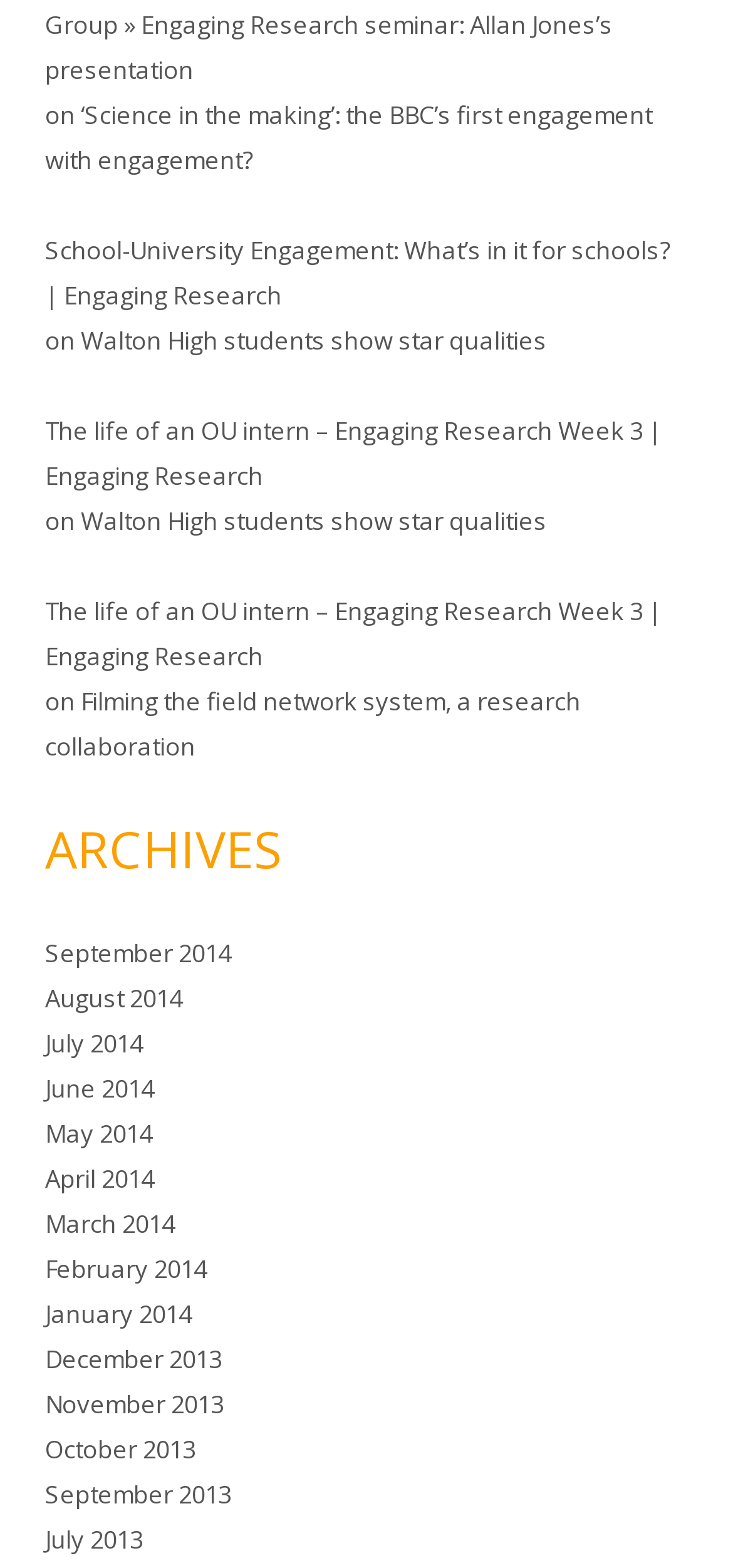Determine the bounding box coordinates of the clickable area required to perform the following instruction: "click on 'Filming the field network system, a research collaboration'". The coordinates should be represented as four float numbers between 0 and 1: [left, top, right, bottom].

[0.062, 0.436, 0.792, 0.486]